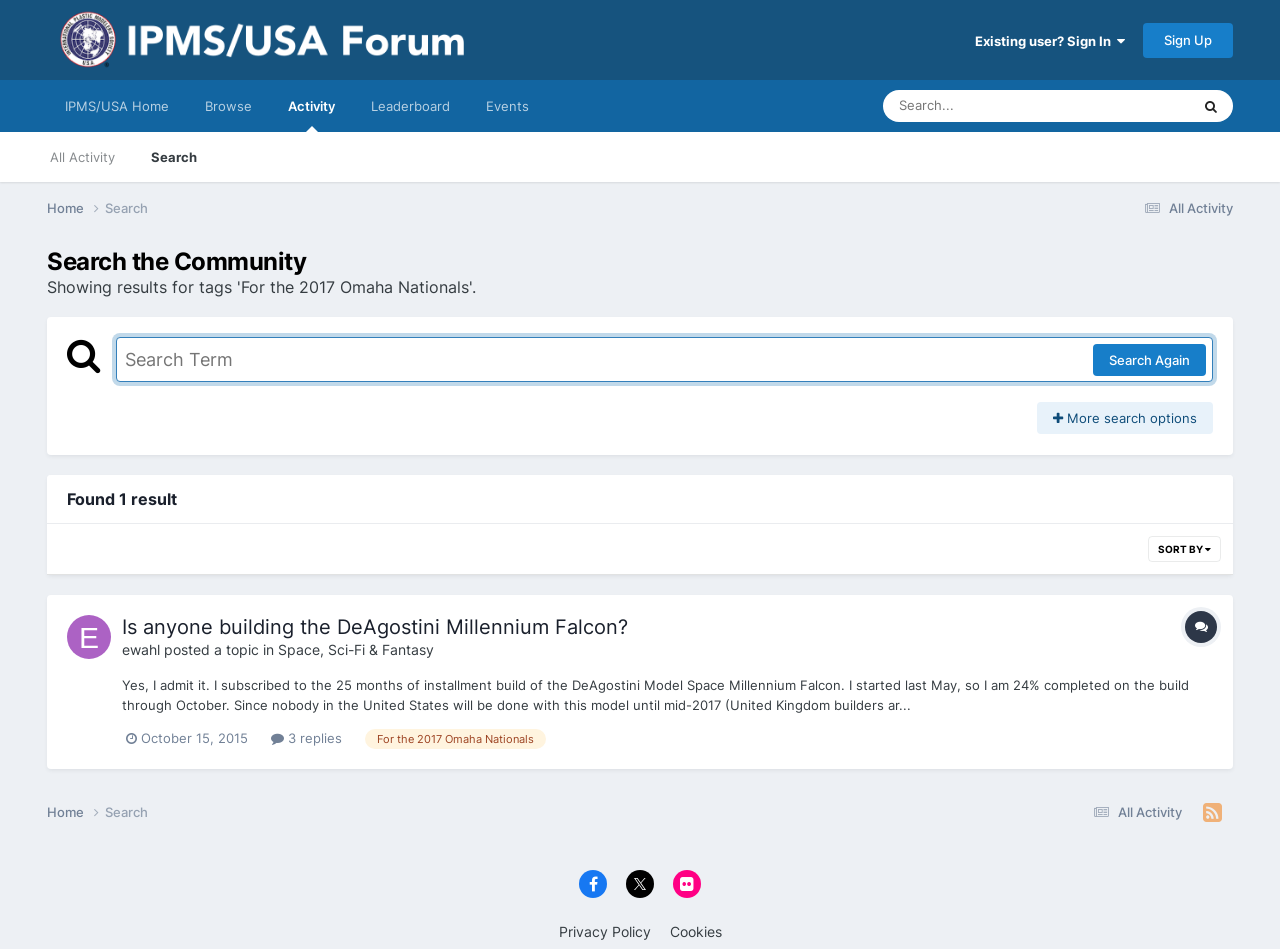Please provide a detailed answer to the question below by examining the image:
What is the topic of the search result?

The search result is about the DeAgostini Model Space Millennium Falcon, which is a topic posted by user 'ewahl' in the 'Space, Sci-Fi & Fantasy' category.